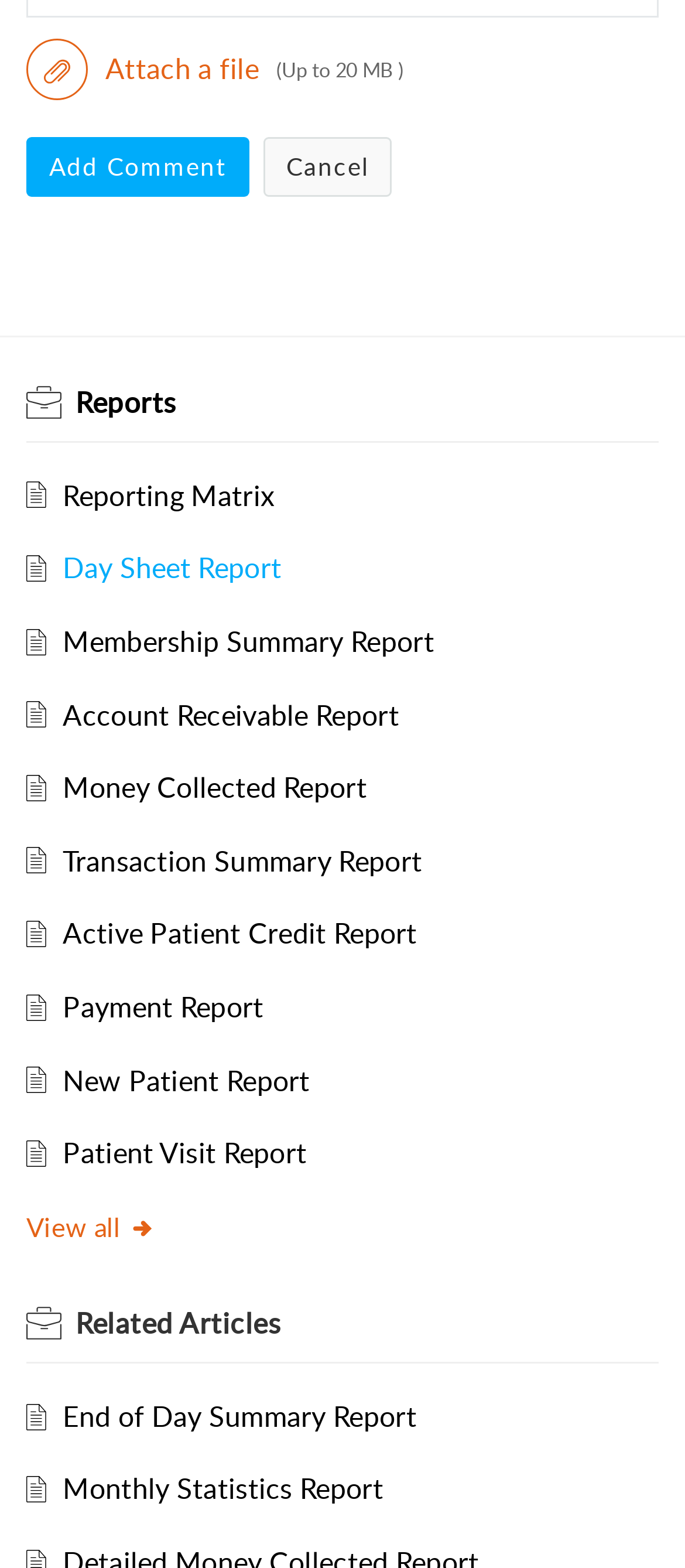How many report links are available?
Using the image as a reference, give an elaborate response to the question.

The question can be answered by counting the number of link elements that have text starting with 'Report', which are 'Reports', 'Reporting Matrix', 'Day Sheet Report', 'Membership Summary Report', 'Account Receivable Report', 'Money Collected Report', 'Transaction Summary Report', 'Active Patient Credit Report', 'Payment Report', 'New Patient Report', and 'Patient Visit Report'. There are 11 such links.